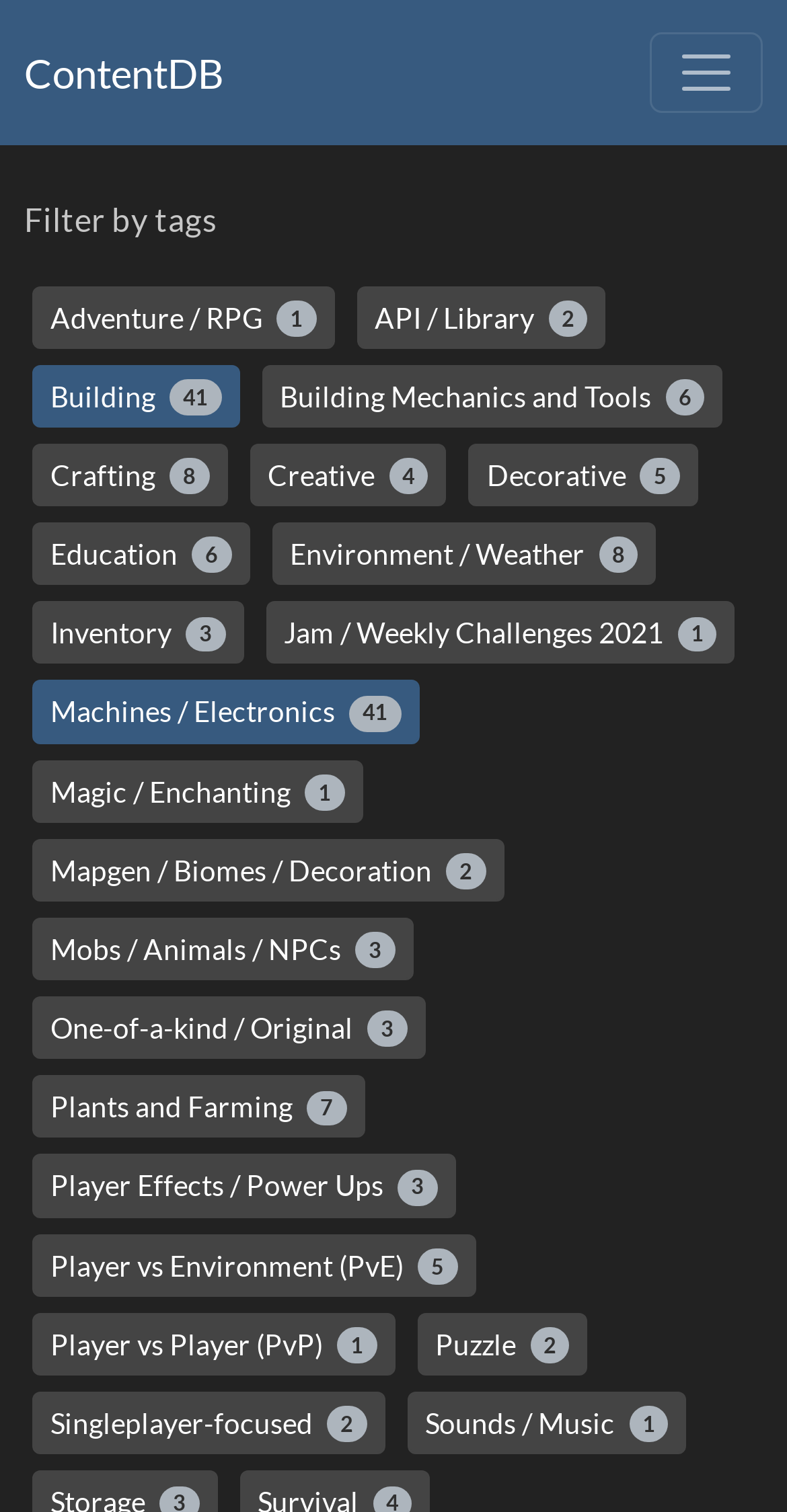Identify the bounding box coordinates of the clickable section necessary to follow the following instruction: "Select Building category". The coordinates should be presented as four float numbers from 0 to 1, i.e., [left, top, right, bottom].

[0.041, 0.241, 0.304, 0.283]